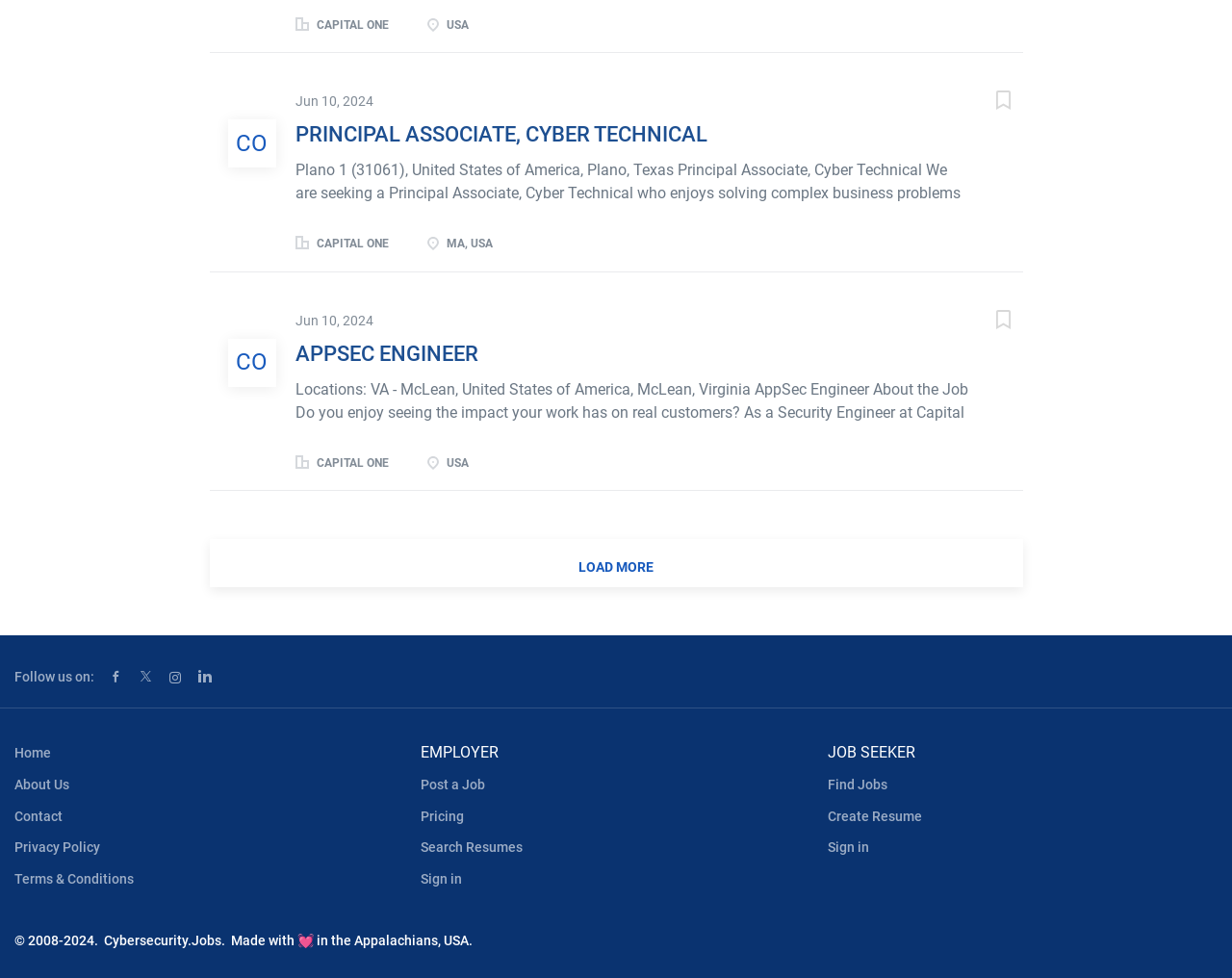Respond with a single word or phrase:
What is the location of the first job posting?

Plano, Texas